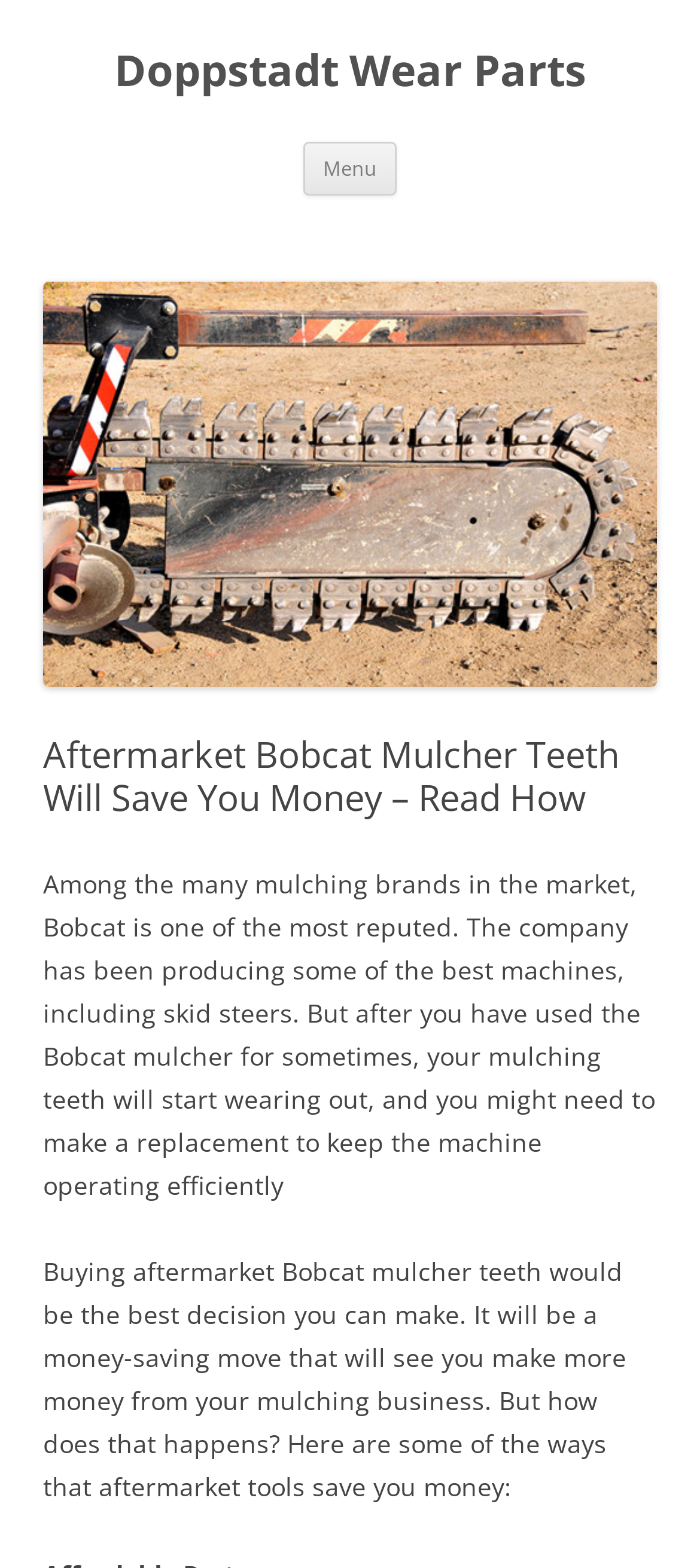What is the purpose of the 'Menu' button?
Refer to the image and provide a thorough answer to the question.

The 'Menu' button is likely used to navigate through the website's content or access additional features, although its specific function is not explicitly stated on the webpage.